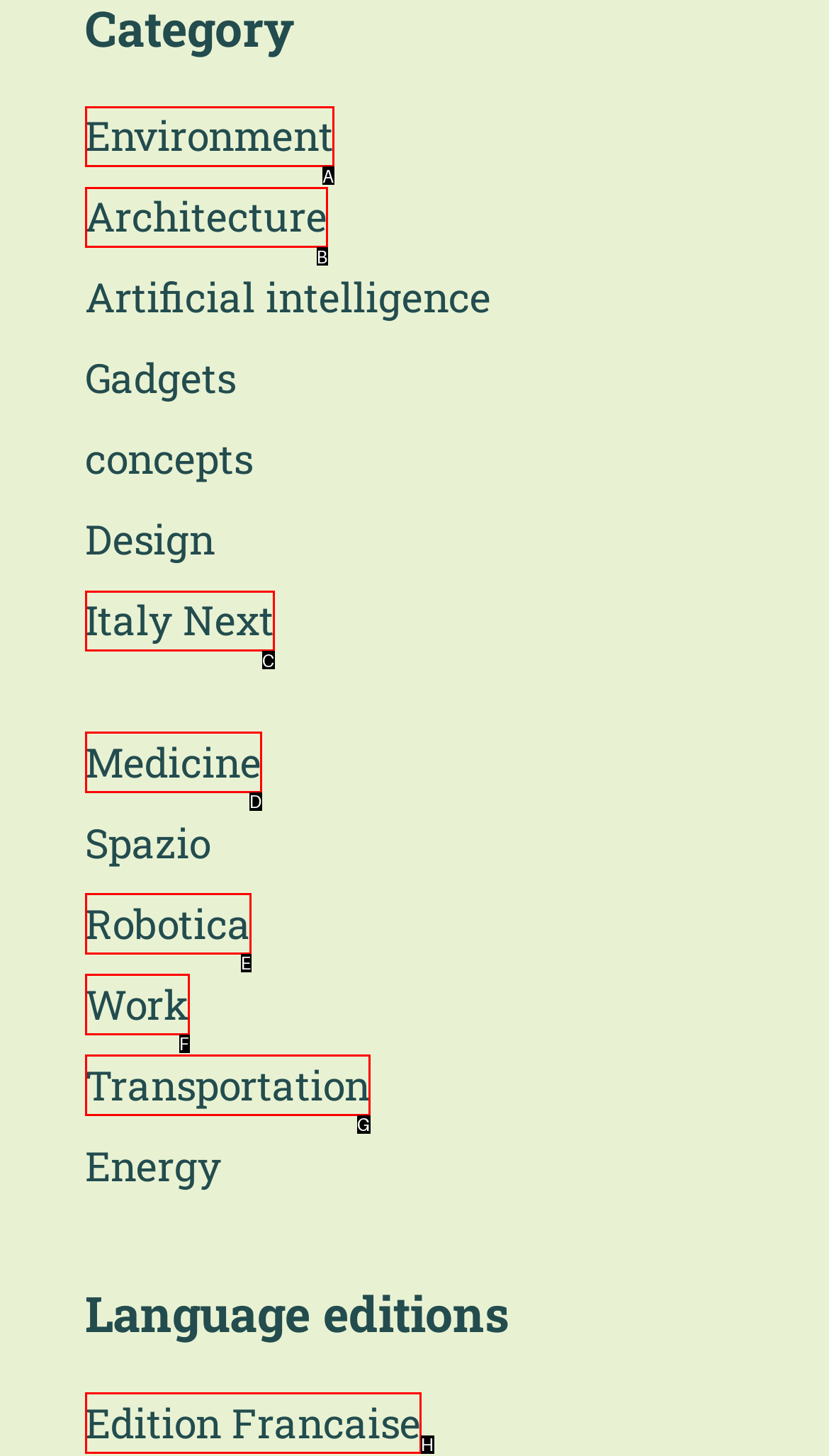Match the description to the correct option: Edition Francaise
Provide the letter of the matching option directly.

H